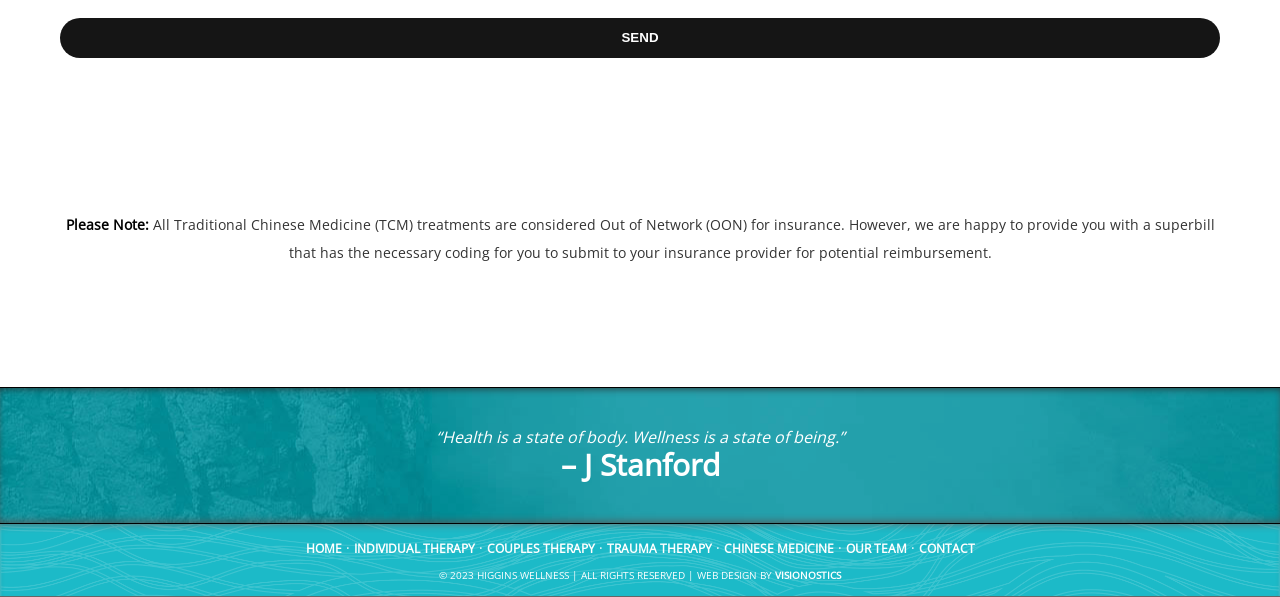Pinpoint the bounding box coordinates of the element you need to click to execute the following instruction: "Click the 'Our Work' link". The bounding box should be represented by four float numbers between 0 and 1, in the format [left, top, right, bottom].

None